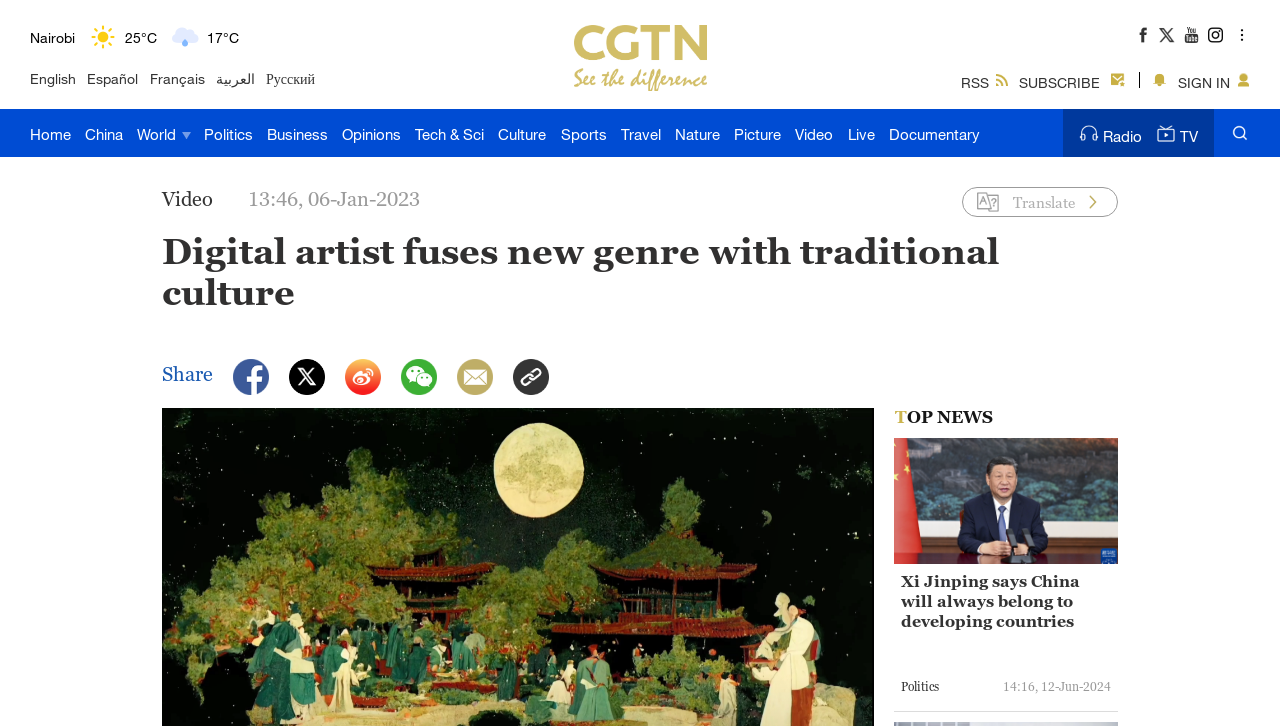Please answer the following question using a single word or phrase: 
What is the time listed below the article title?

13:46, 06-Jan-2023